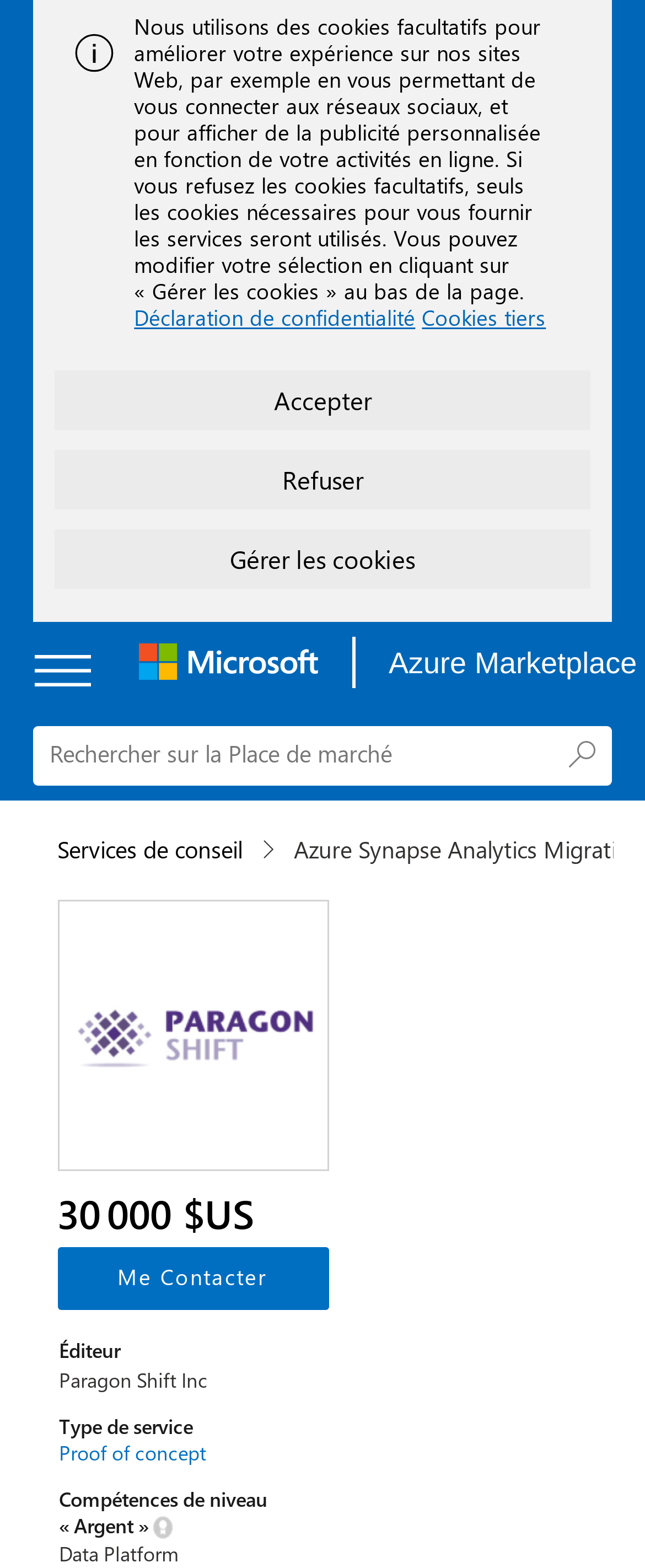What is the price of the proof of concept?
Please interpret the details in the image and answer the question thoroughly.

I found the price of the proof of concept by looking at the section that describes the 'Azure Synapse Analytics Migration: 6-Week Proof of Concept' and found the text '30,000 $US' which indicates the price of the service.